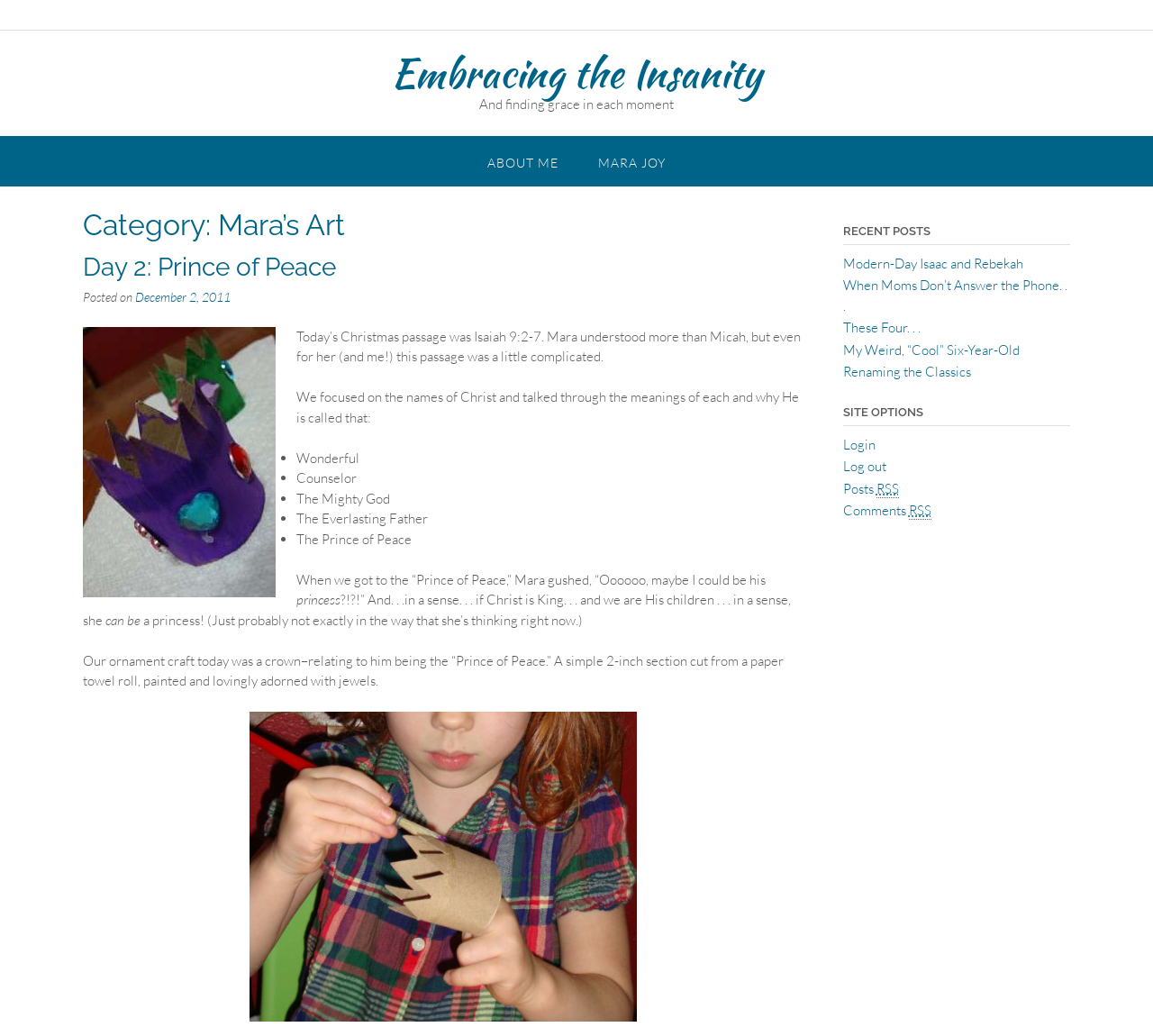Locate the bounding box coordinates of the clickable element to fulfill the following instruction: "Click on the 'Home' link". Provide the coordinates as four float numbers between 0 and 1 in the format [left, top, right, bottom].

None